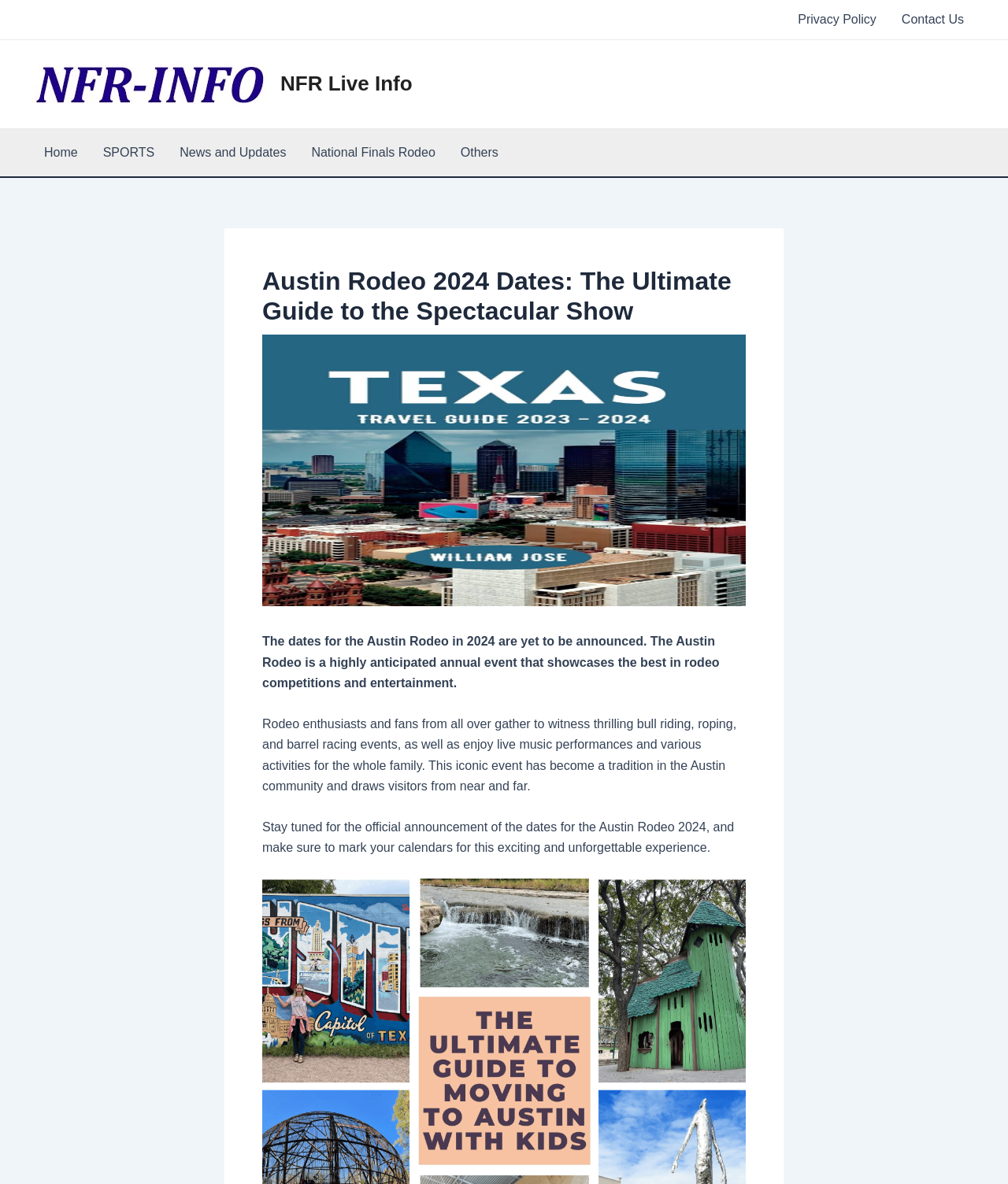Determine the coordinates of the bounding box that should be clicked to complete the instruction: "Visit the National Finals Rodeo page". The coordinates should be represented by four float numbers between 0 and 1: [left, top, right, bottom].

[0.296, 0.109, 0.444, 0.149]